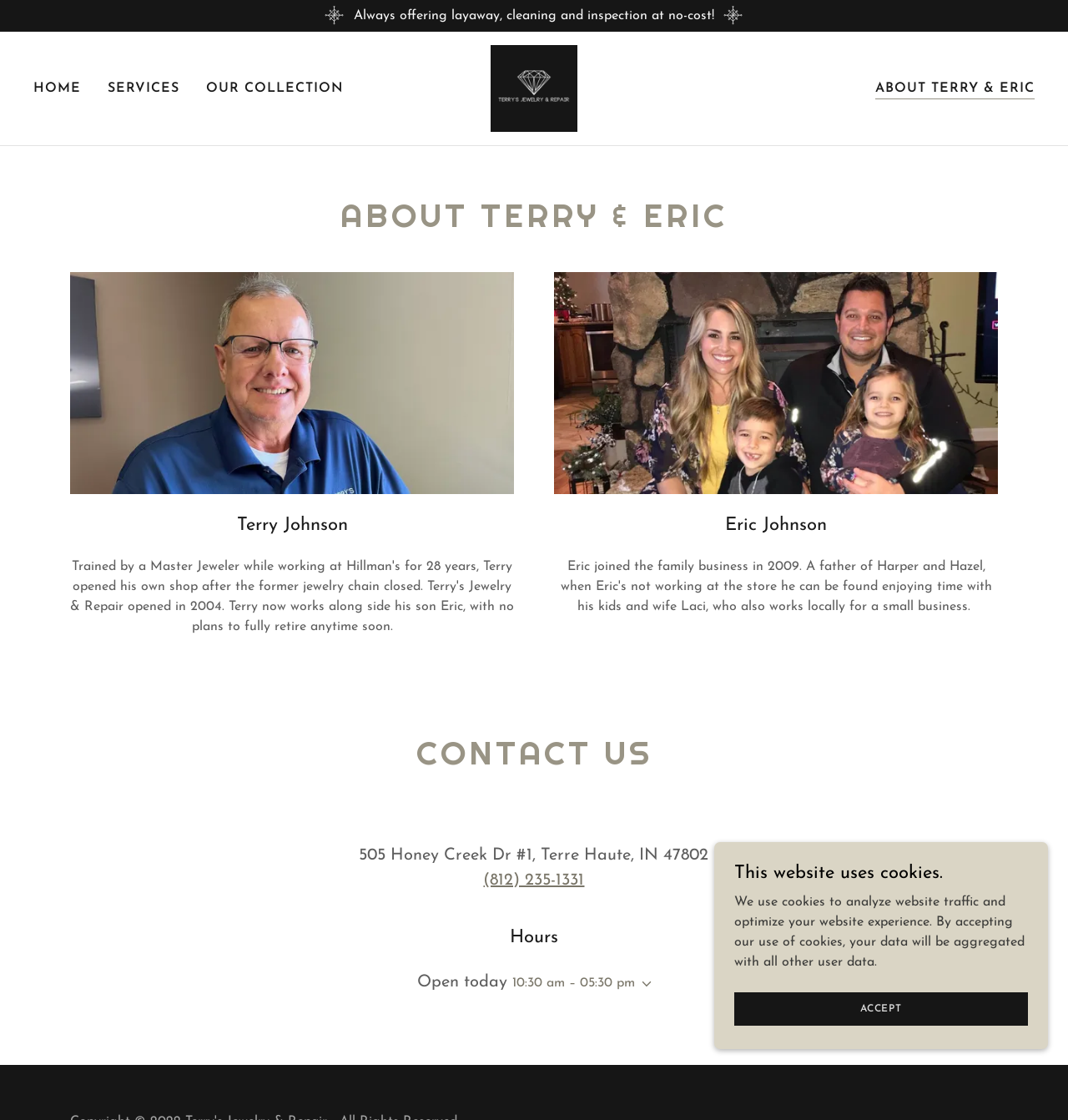Point out the bounding box coordinates of the section to click in order to follow this instruction: "Go to the SERVICES page".

[0.096, 0.066, 0.173, 0.092]